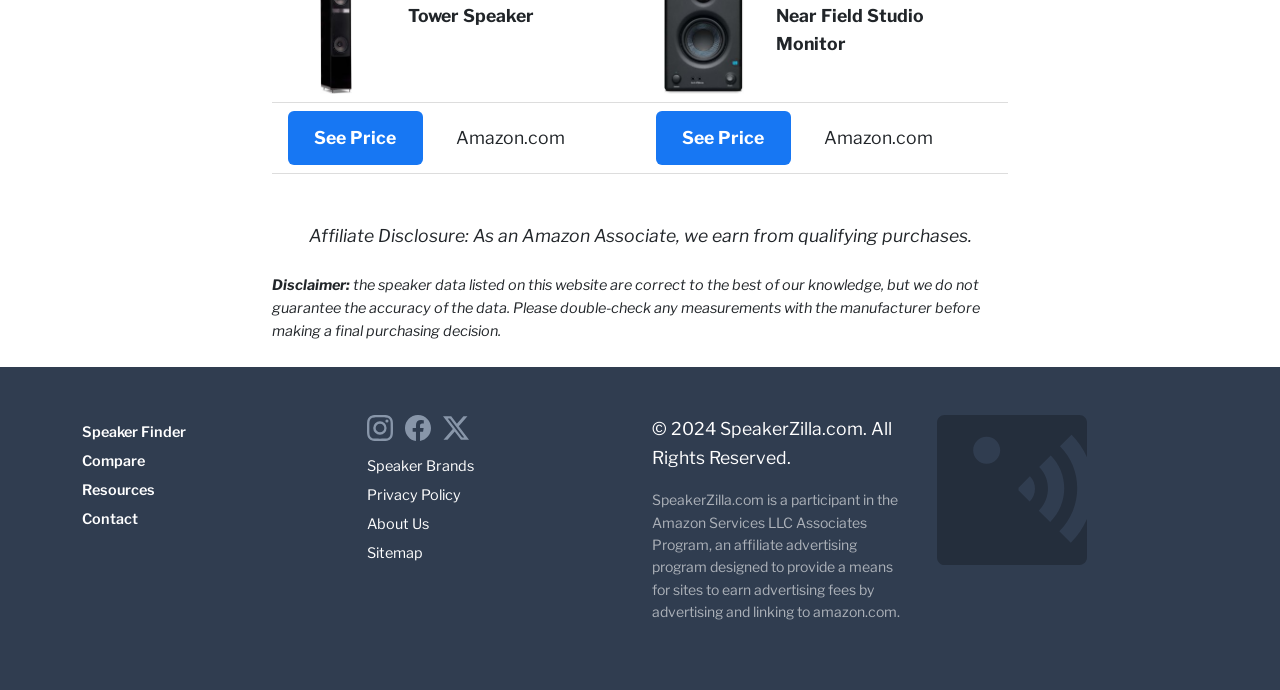Pinpoint the bounding box coordinates of the clickable element to carry out the following instruction: "Click on MartinLogan Motion 20i Tower Speaker."

[0.225, 0.031, 0.3, 0.061]